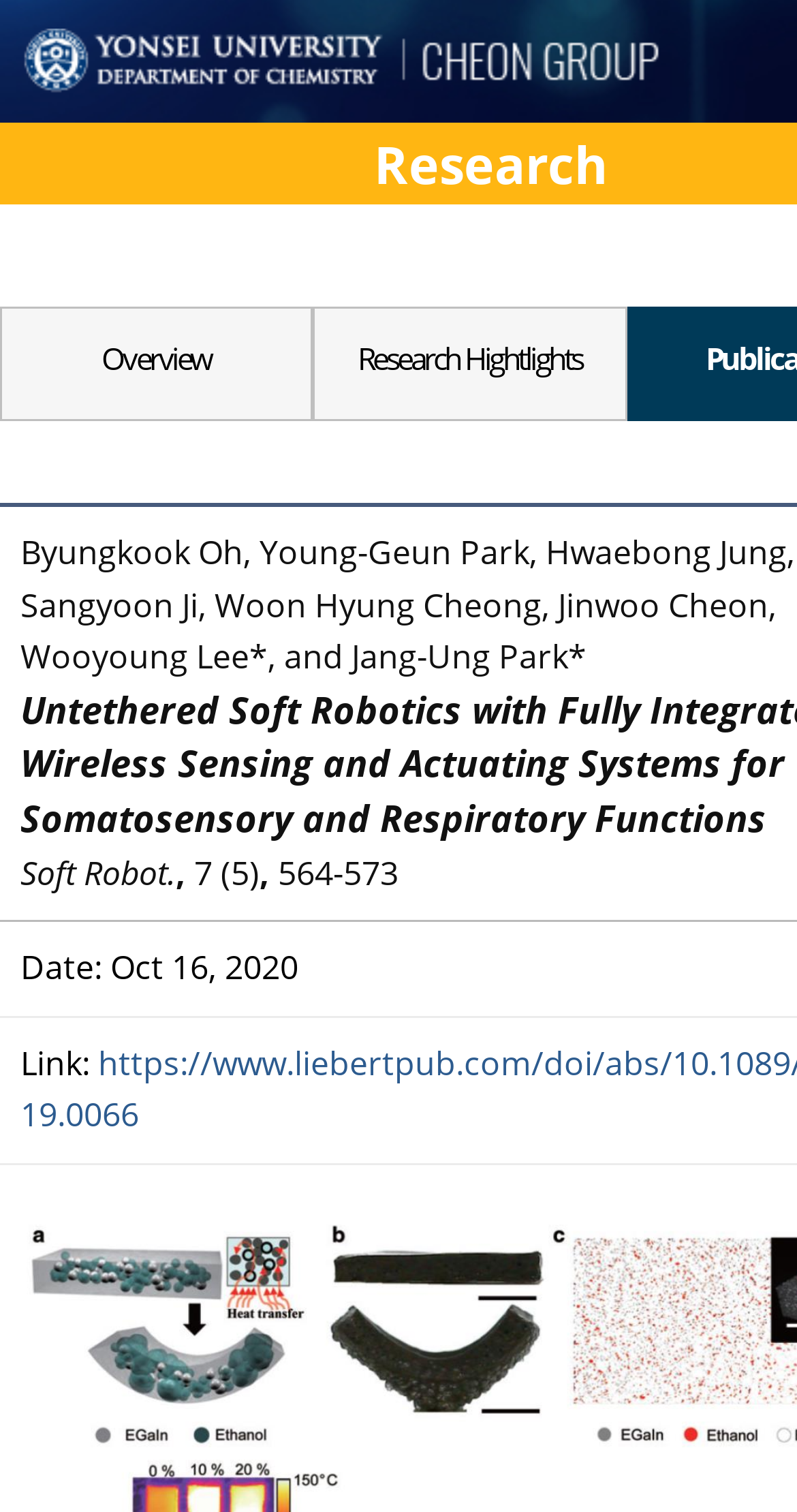Using the element description: "Cheon Group", determine the bounding box coordinates for the specified UI element. The coordinates should be four float numbers between 0 and 1, [left, top, right, bottom].

[0.026, 0.019, 0.831, 0.062]